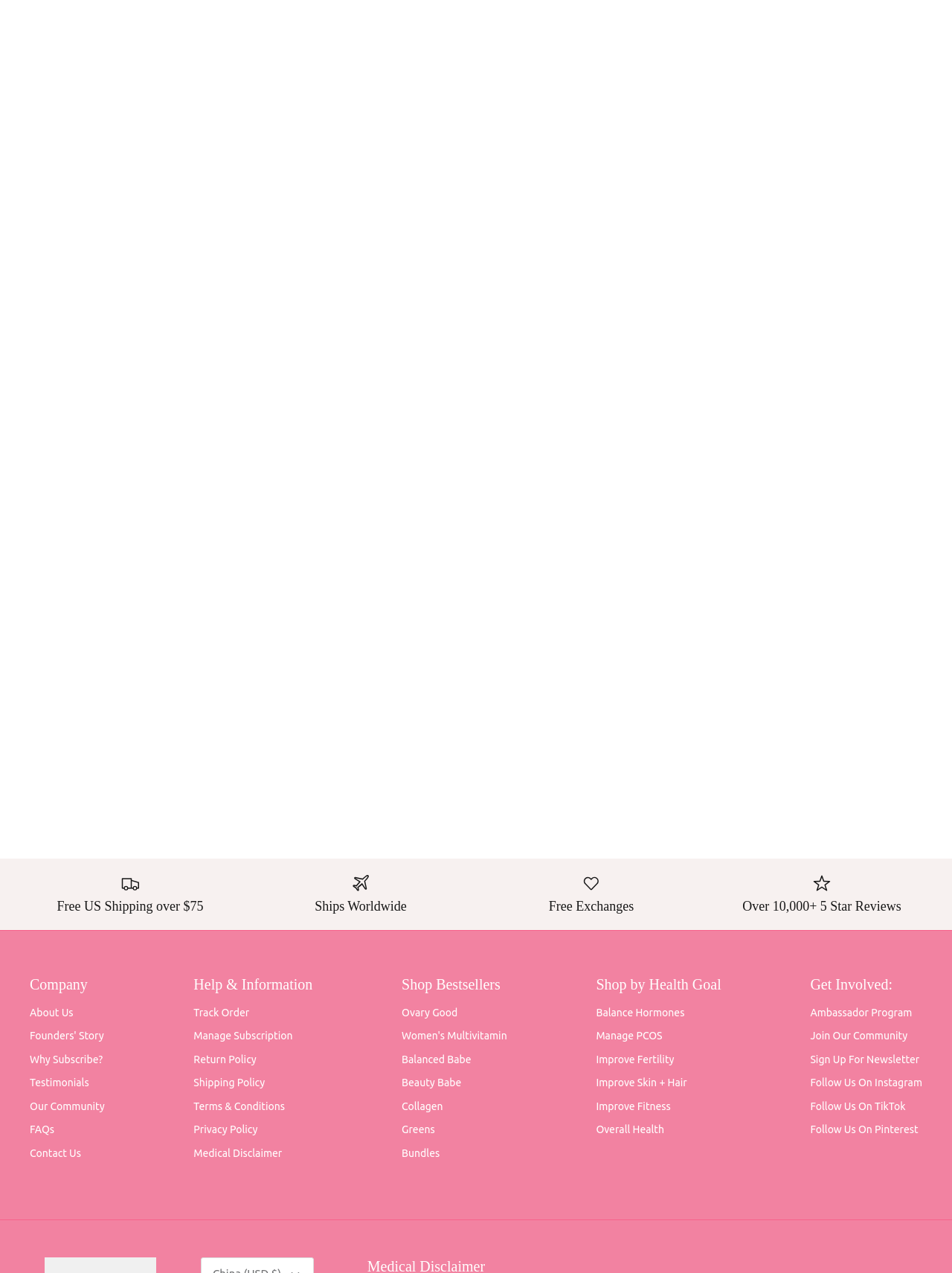What is the name of the company?
Provide a detailed and well-explained answer to the question.

The company name is mentioned in the links and headings throughout the webpage, such as 'Cake Batter Cake Bites - The S’moo Co' and 'Pecan Pie Overnight Oats - The S’moo Co'.